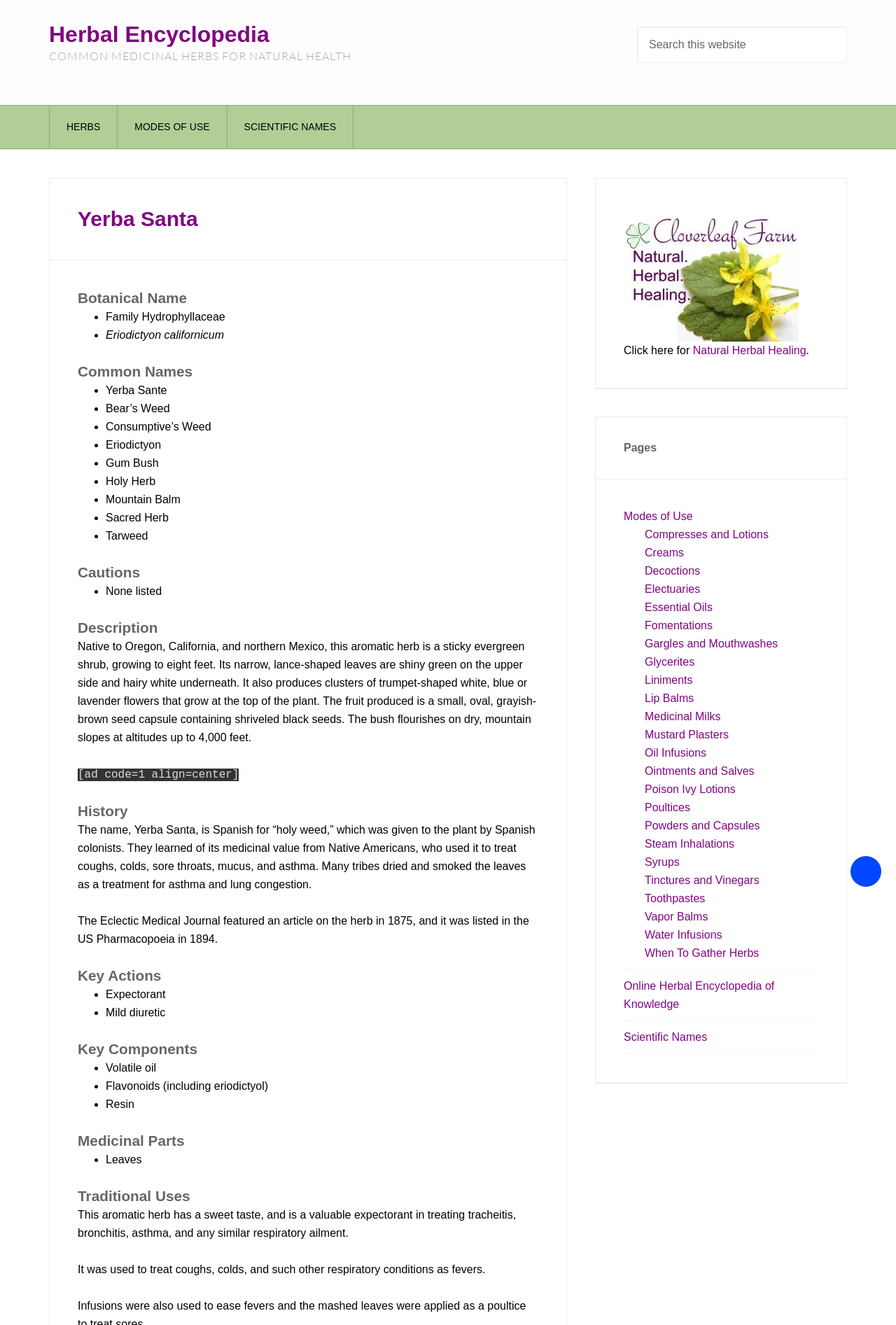Determine the bounding box coordinates of the UI element described below. Use the format (top-left x, top-left y, bottom-right x, bottom-right y) with floating point numbers between 0 and 1: Decoctions

[0.72, 0.426, 0.781, 0.435]